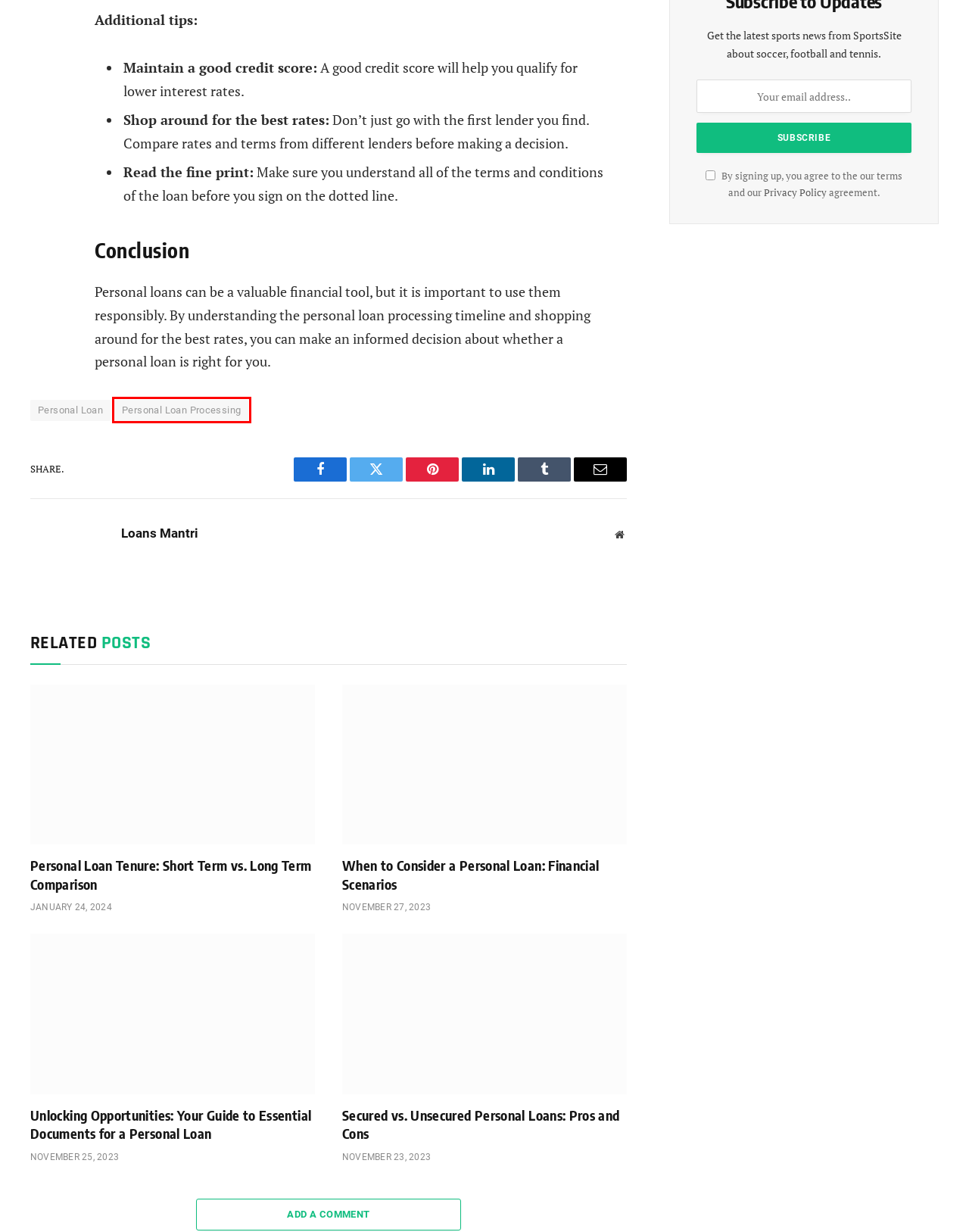Using the screenshot of a webpage with a red bounding box, pick the webpage description that most accurately represents the new webpage after the element inside the red box is clicked. Here are the candidates:
A. Personal Loan Tenure: Short Term vs. Long Term Comparison - Loans Mantri
B. The Glittering Trap: Consequences of Defaulting on a Gold Loan - Loans Mantri
C. Personal Loan Processing Archives - Loans Mantri
D. Tips for Negotiating the Best Home Equity Loan Terms - Loans Mantri
E. Get In Touch - Loans Mantri
F. Unlocking Opportunities: Your Guide to Essential Documents for a Personal Loan - Loans Mantri
G. Home Equity Loans: A Bridge to Real Estate Investment - Loans Mantri
H. Secured vs. Unsecured Personal Loans: Pros and Cons - Loans Mantri

C